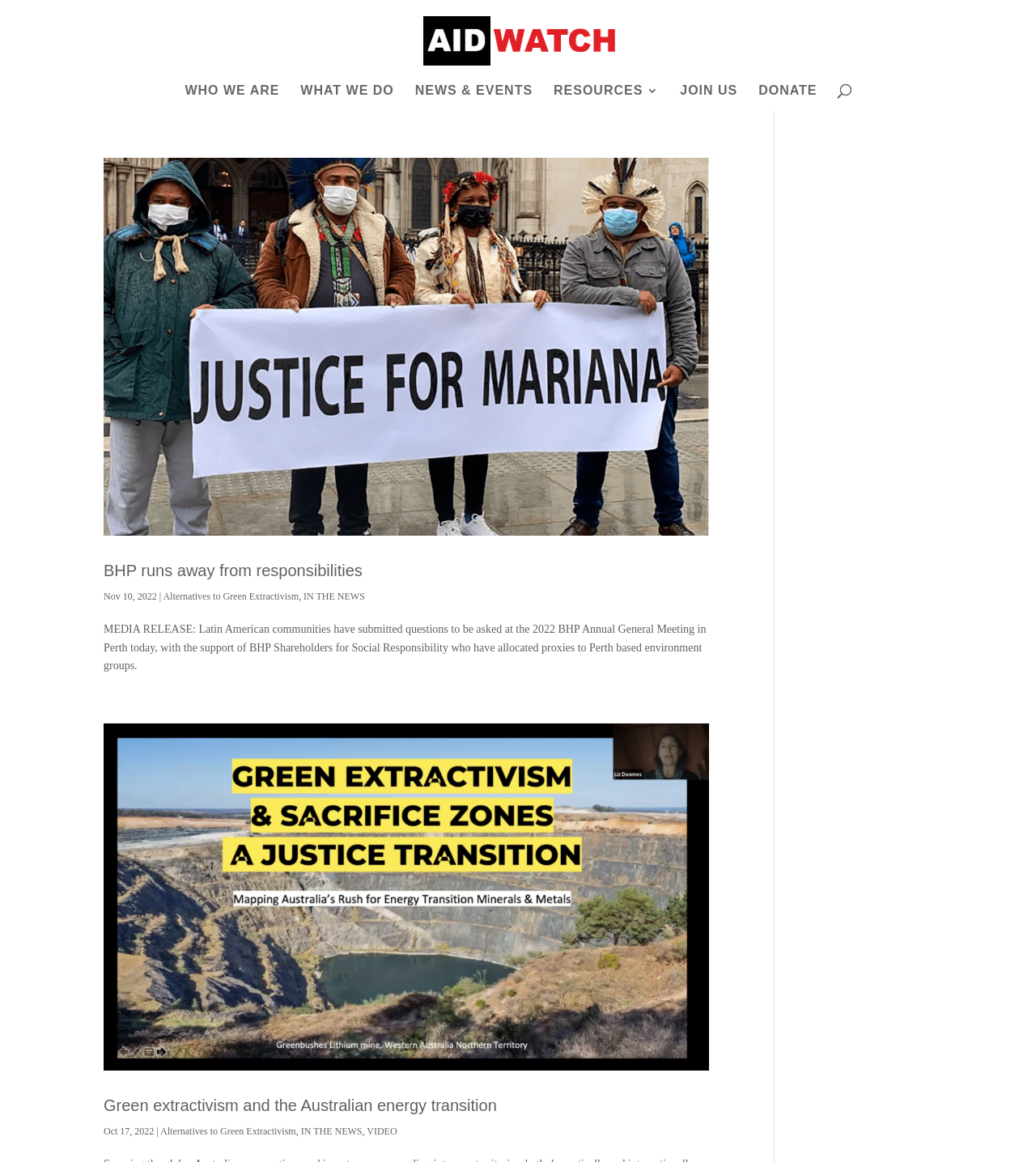Reply to the question below using a single word or brief phrase:
What is the title of the first article?

BHP runs away from responsibilities